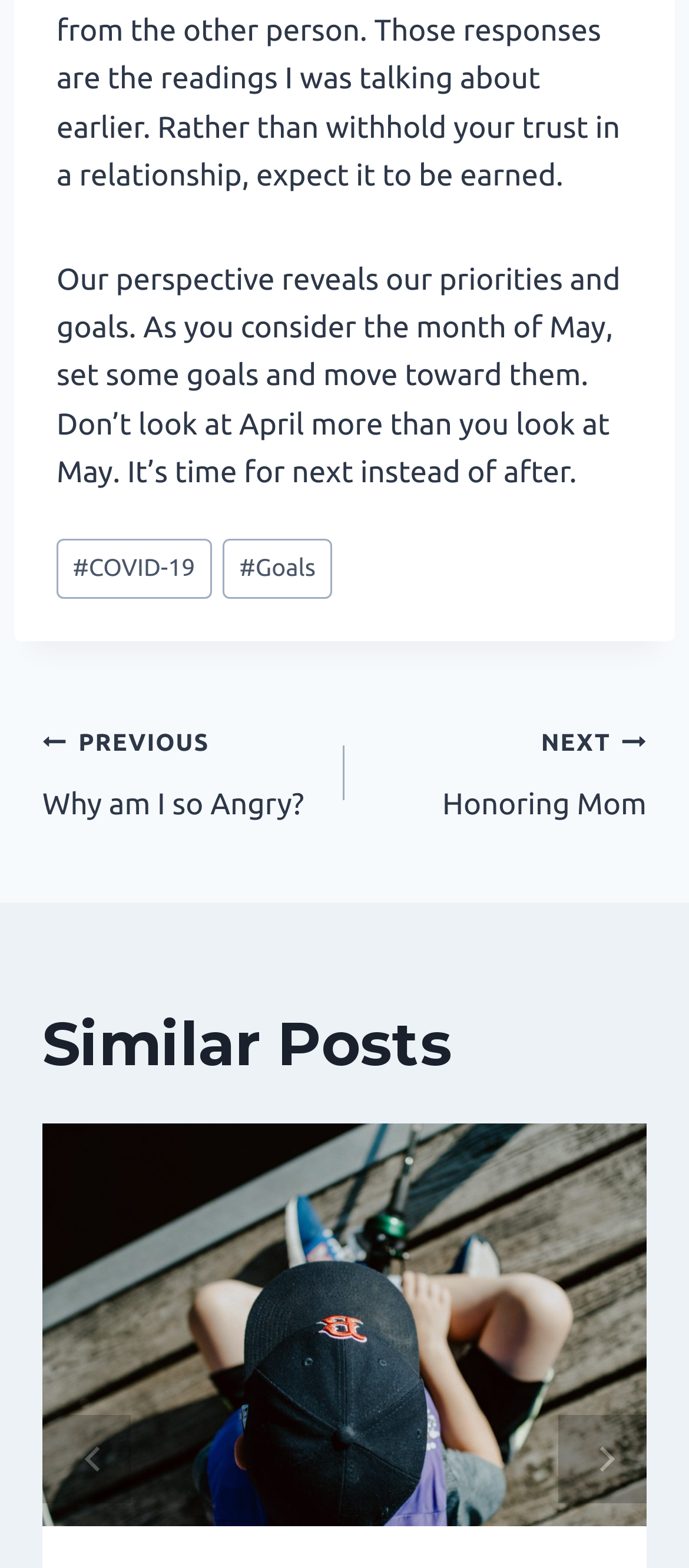Answer the question using only a single word or phrase: 
How many buttons are there in the similar posts section?

2